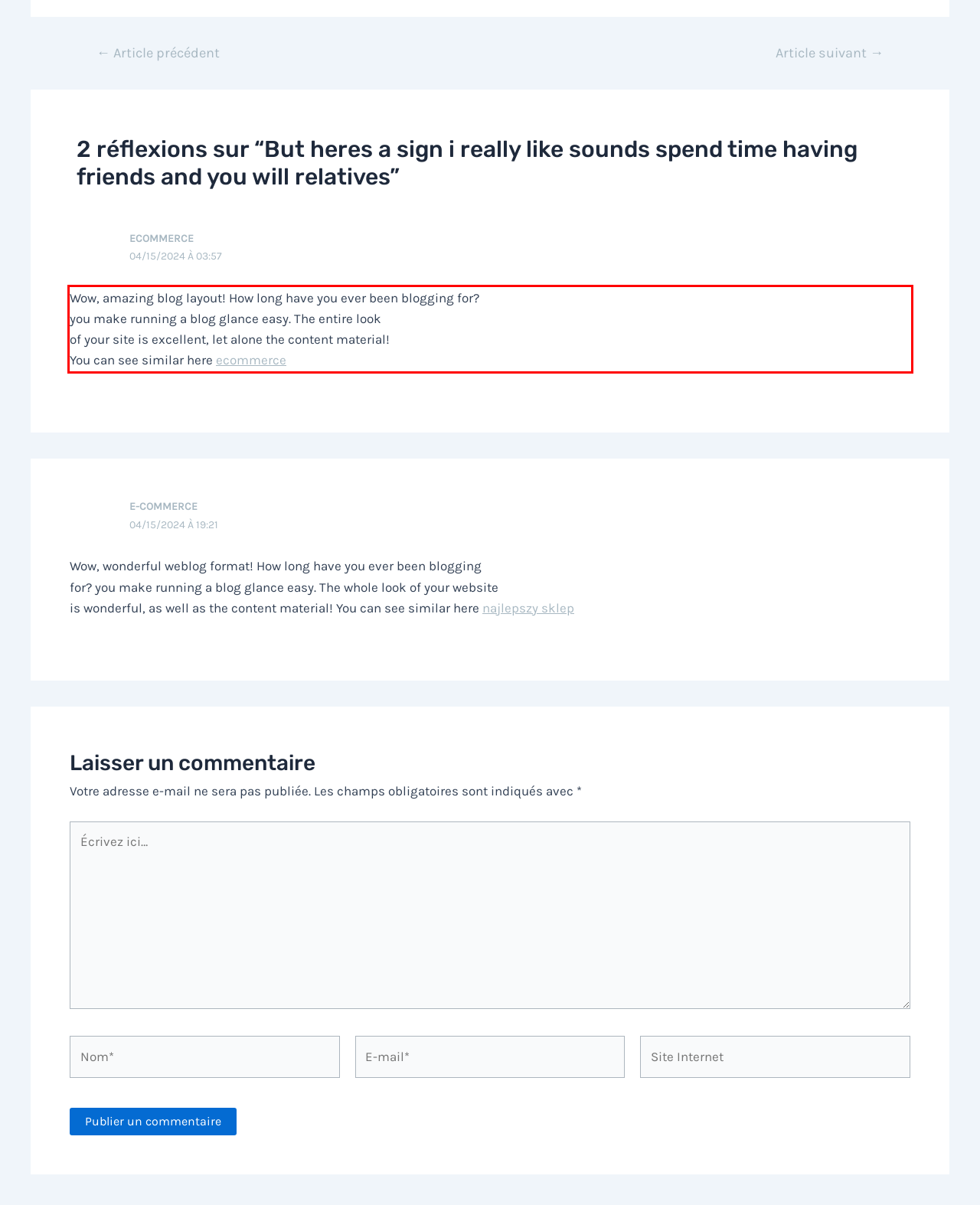Given a screenshot of a webpage with a red bounding box, please identify and retrieve the text inside the red rectangle.

Wow, amazing blog layout! How long have you ever been blogging for? you make running a blog glance easy. The entire look of your site is excellent, let alone the content material! You can see similar here ecommerce